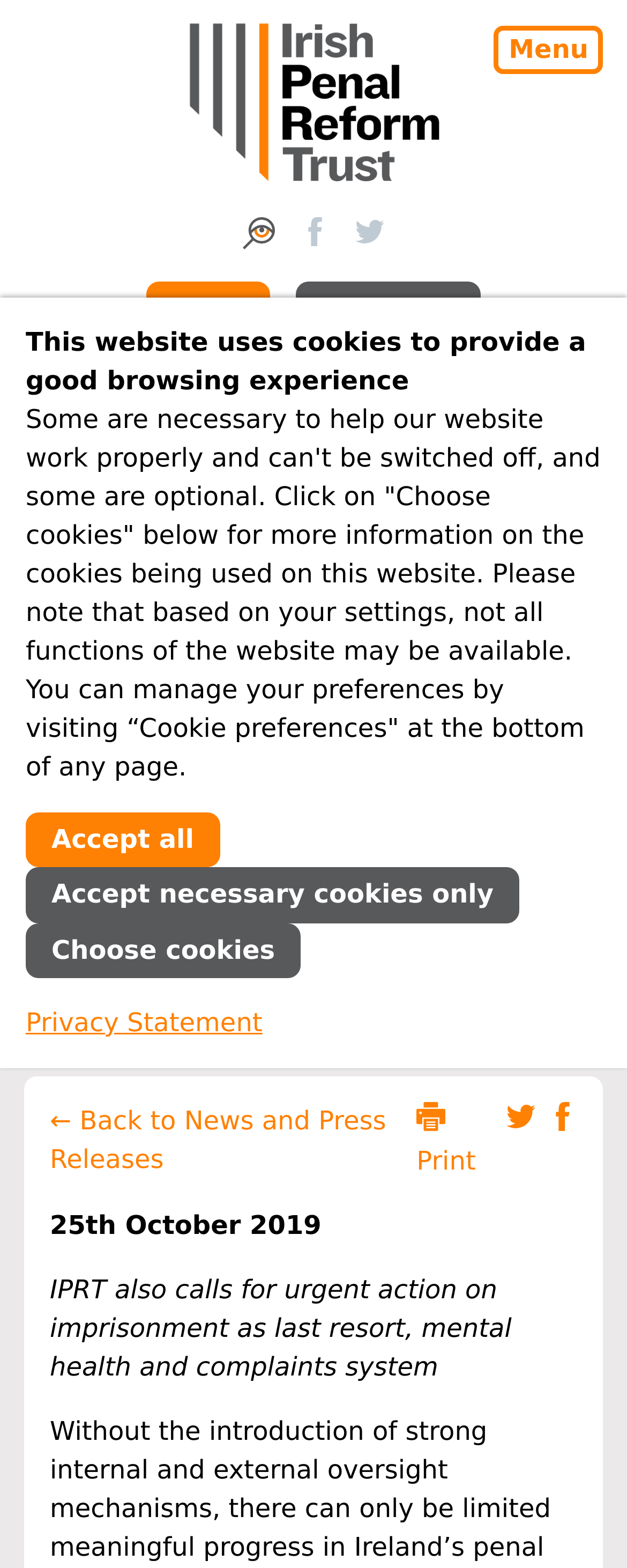Can you identify the bounding box coordinates of the clickable region needed to carry out this instruction: 'Share on Twitter'? The coordinates should be four float numbers within the range of 0 to 1, stated as [left, top, right, bottom].

[0.808, 0.703, 0.854, 0.753]